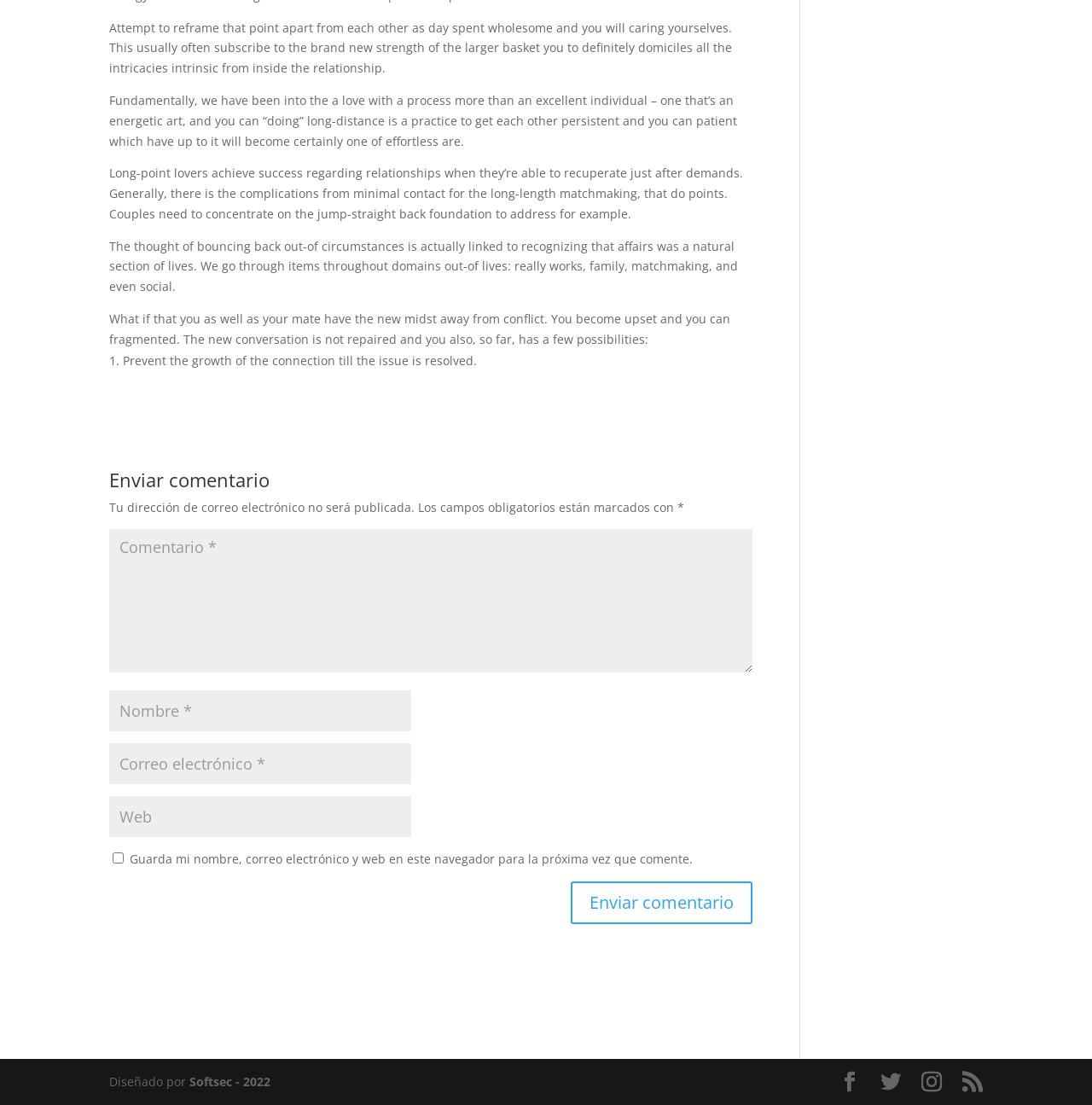What is the purpose of the text boxes at the bottom of the page?
From the details in the image, answer the question comprehensively.

The text boxes at the bottom of the page are labeled as 'Comentario', 'Nombre', 'Correo electrónico', and 'Web', which suggests that they are intended for users to leave a comment on the article. The presence of a 'Enviar comentario' button further supports this conclusion.